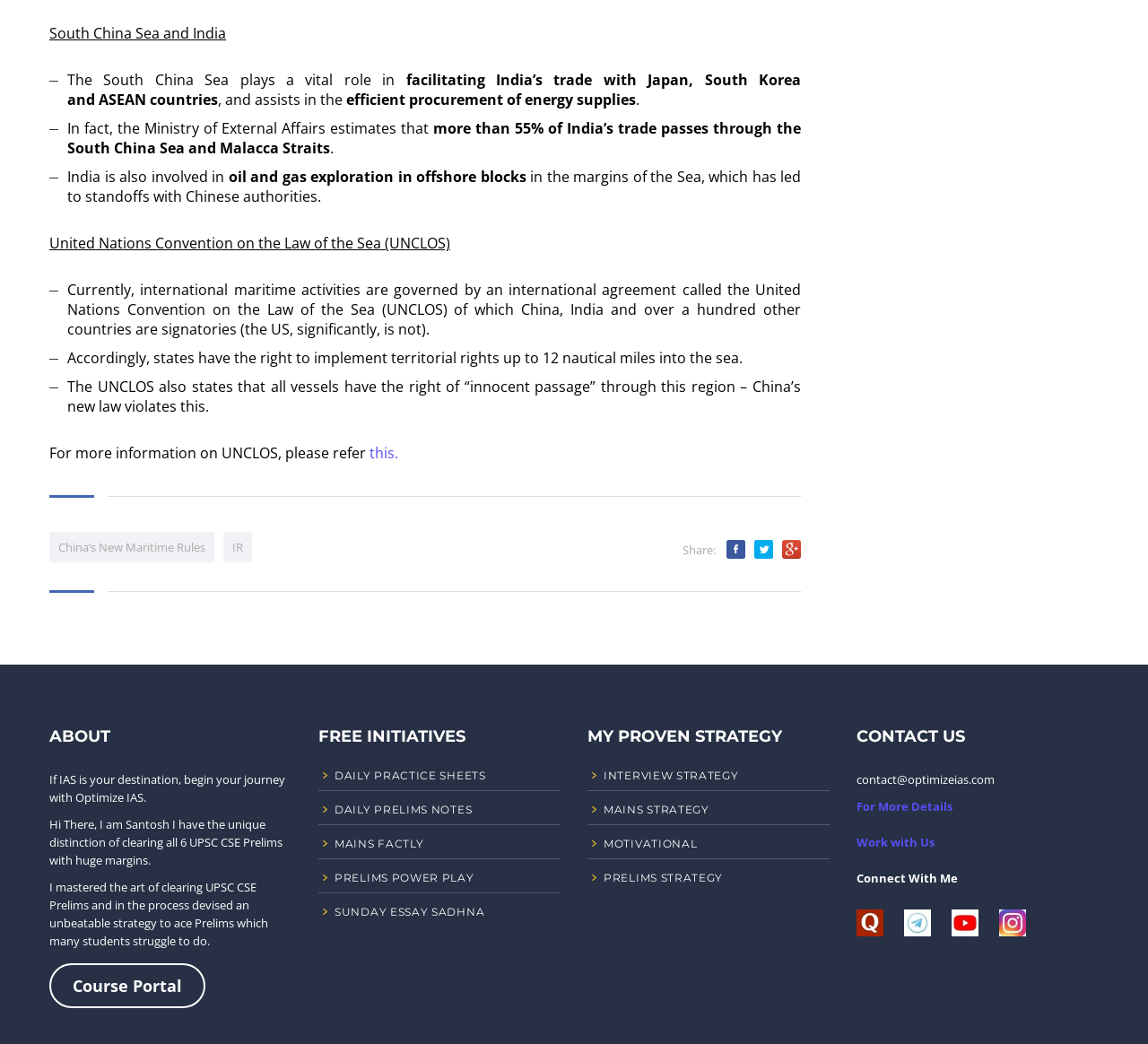Can you find the bounding box coordinates of the area I should click to execute the following instruction: "Read more about 'United Nations Convention on the Law of the Sea (UNCLOS)'"?

[0.043, 0.223, 0.392, 0.242]